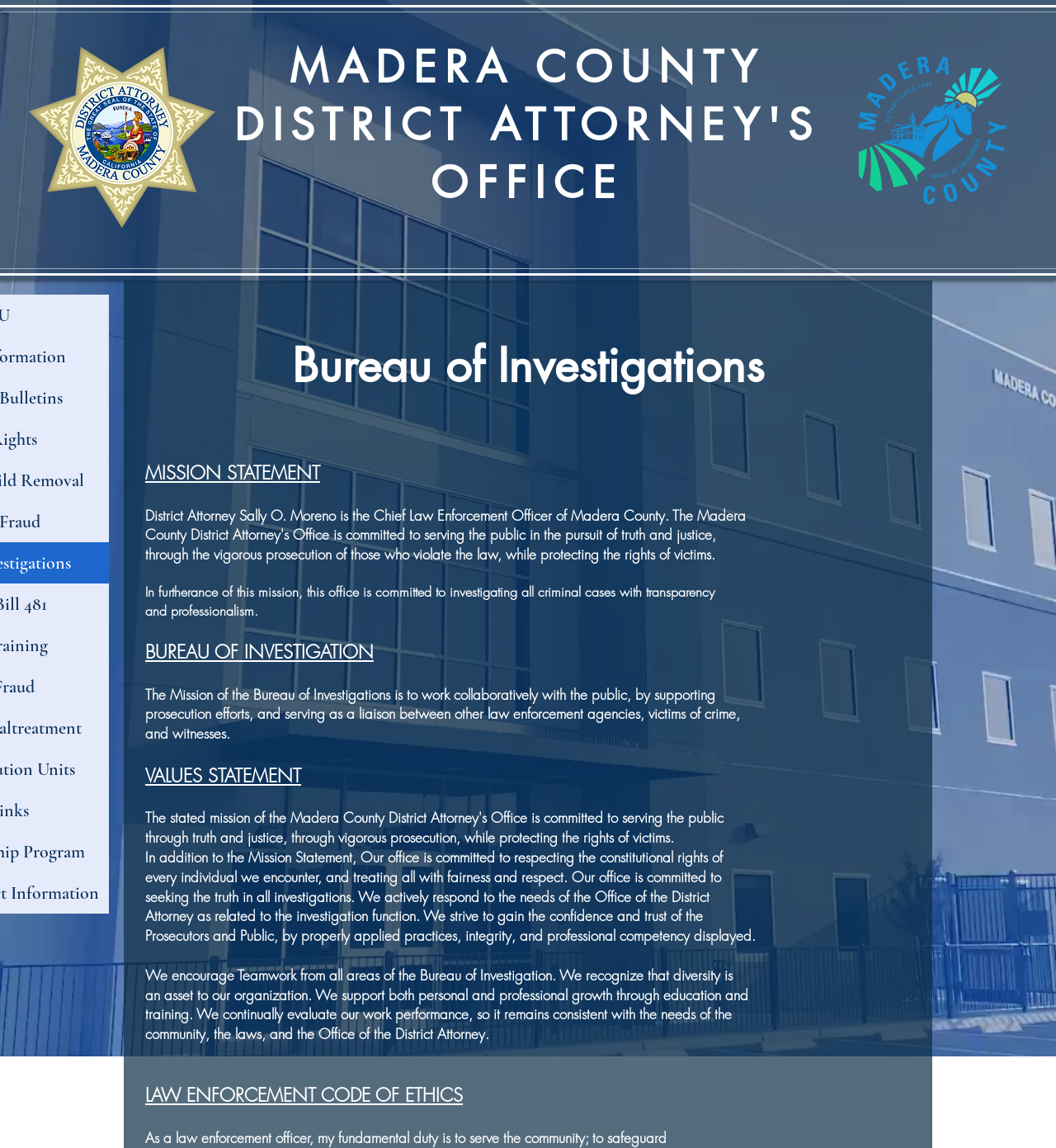Respond to the question below with a single word or phrase:
What is the fundamental duty of a law enforcement officer?

To serve the community